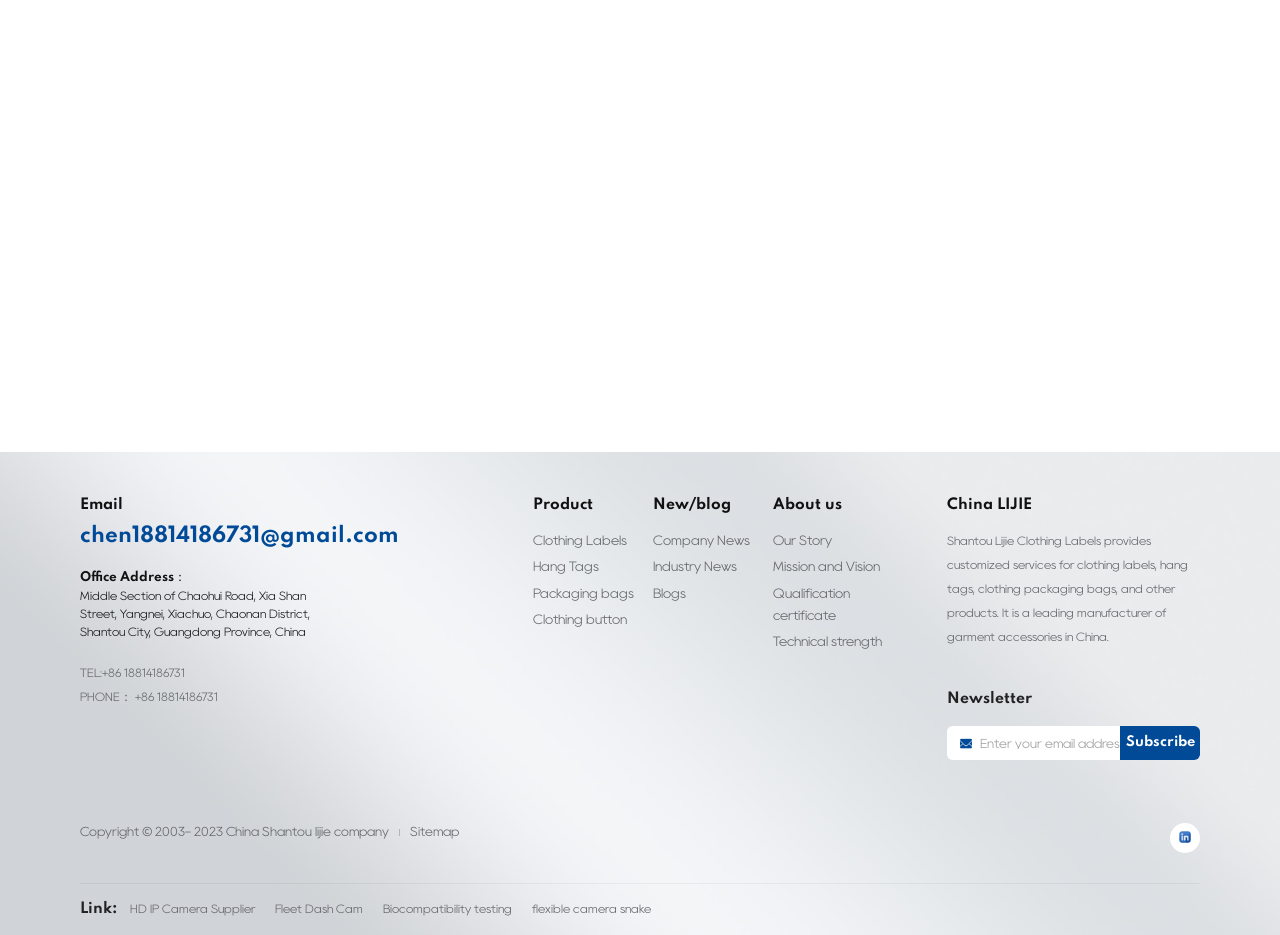Given the webpage screenshot, identify the bounding box of the UI element that matches this description: "Qualification certificate".

[0.604, 0.622, 0.693, 0.67]